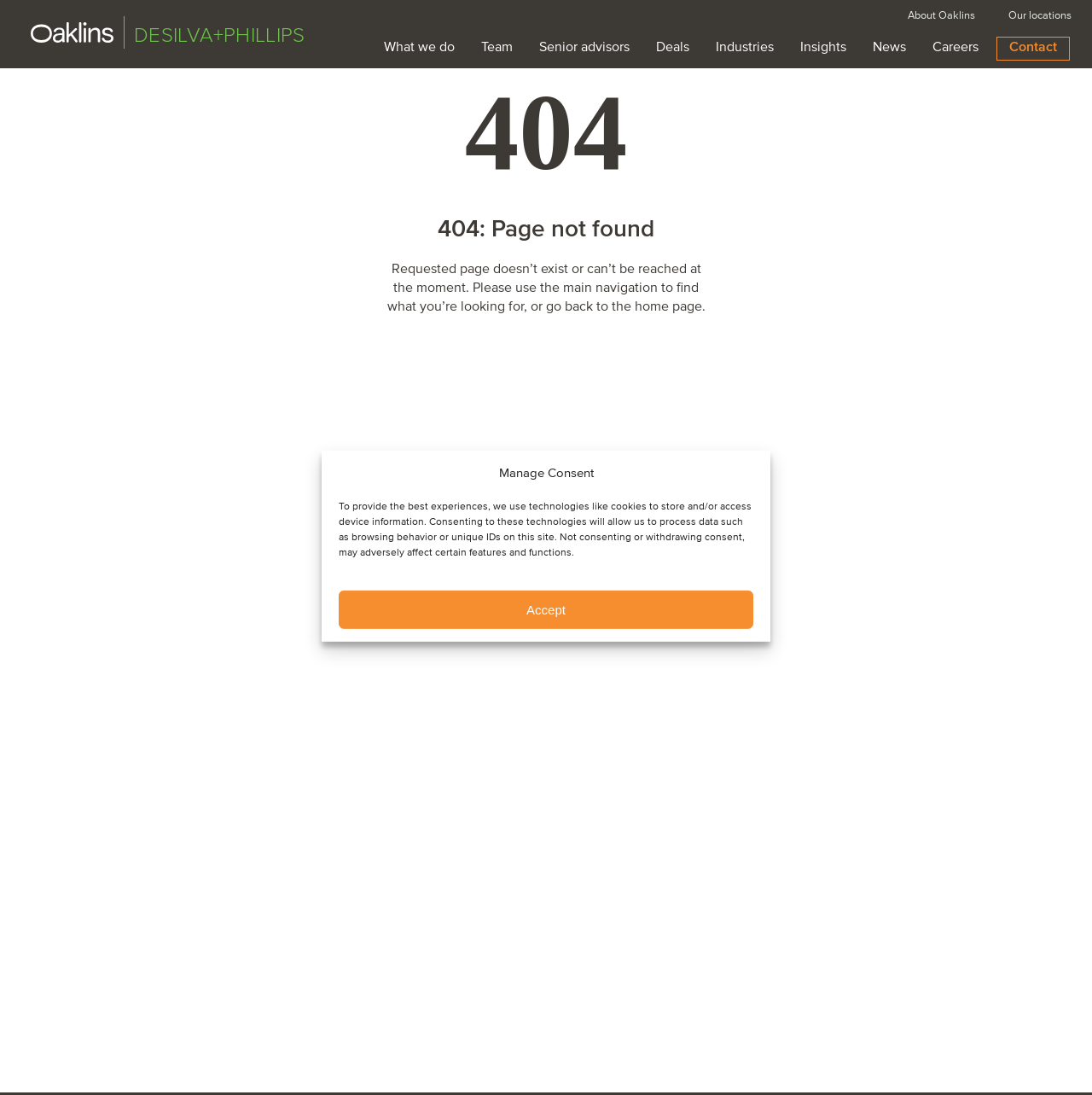Locate the bounding box coordinates of the element that needs to be clicked to carry out the instruction: "learn about Team". The coordinates should be given as four float numbers ranging from 0 to 1, i.e., [left, top, right, bottom].

[0.433, 0.027, 0.477, 0.062]